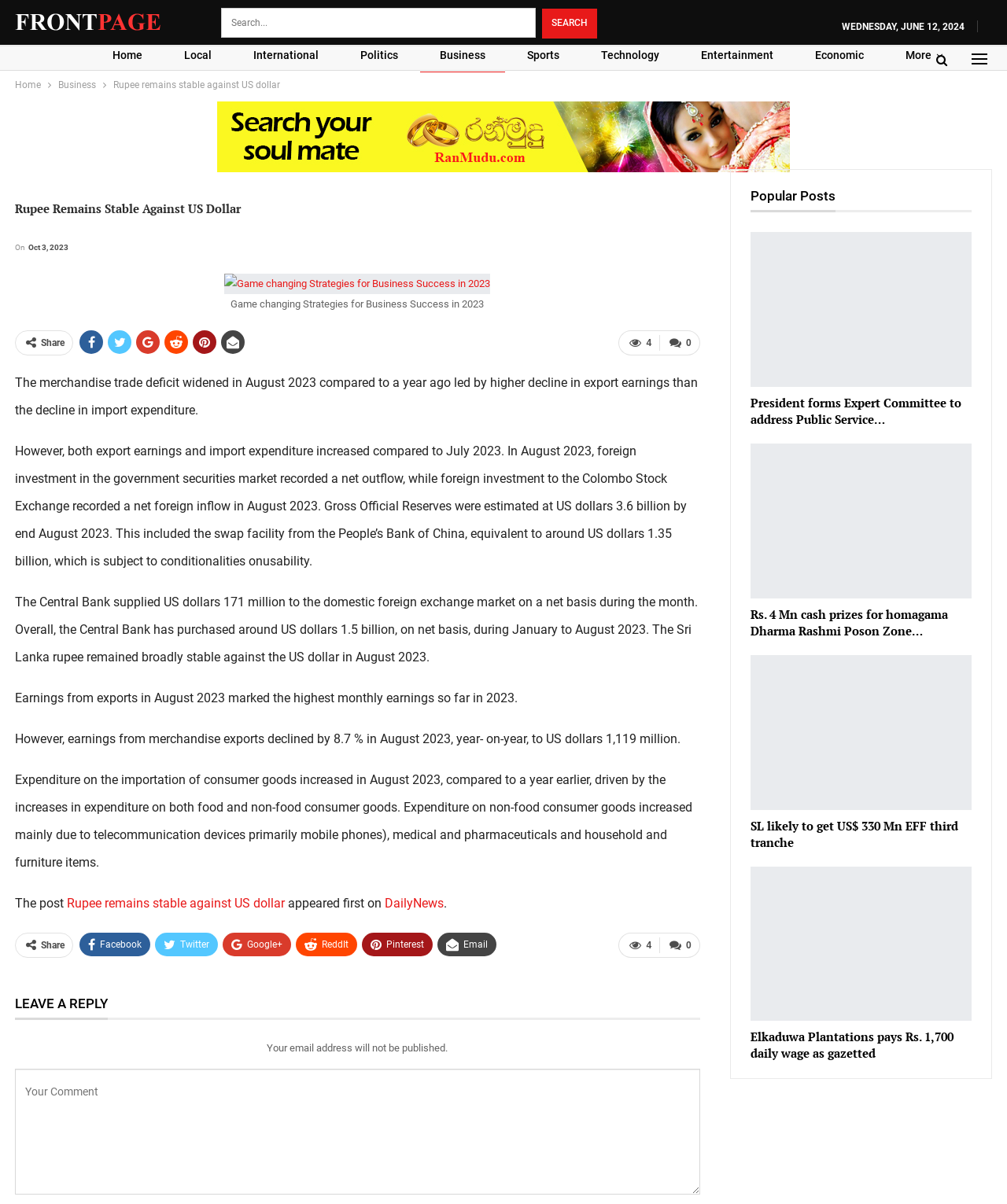Please look at the image and answer the question with a detailed explanation: How many links are there in the 'Popular Posts' section?

I found the number of links in the 'Popular Posts' section by counting the links in the sidebar, which are 'President forms Expert Committee to address Public Service salary Anomalies', 'Rs. 4 Mn cash prizes for homagama Dharma Rashmi Poson Zone lantern competition winners', 'SL likely to get US$ 330 Mn EFF third tranche', 'Elkaduwa Plantations pays Rs. 1,700 daily wage as gazetted', and two more.